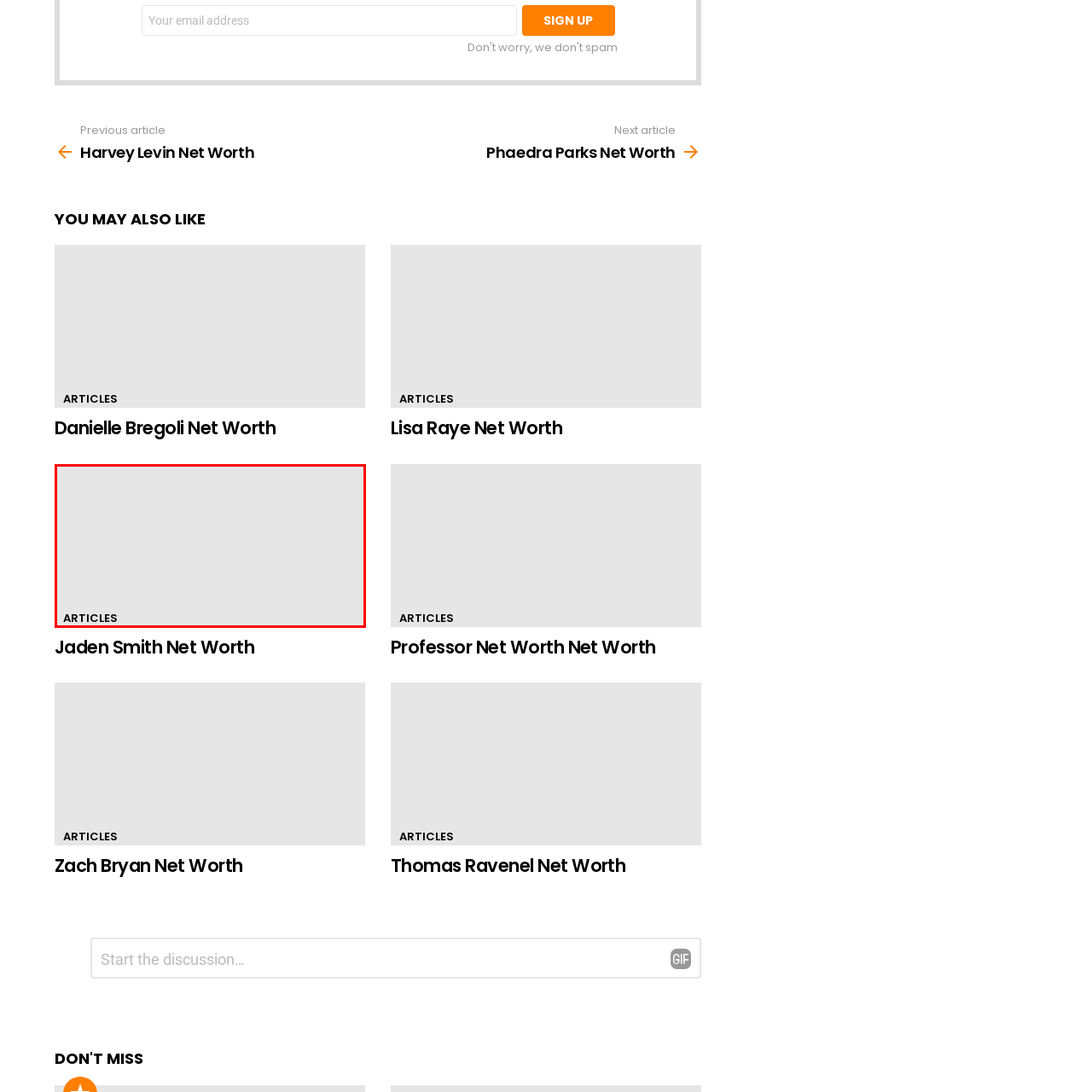Look closely at the part of the image inside the red bounding box, then respond in a word or phrase: What is the purpose of the 'ARTICLES' section?

To explore related articles